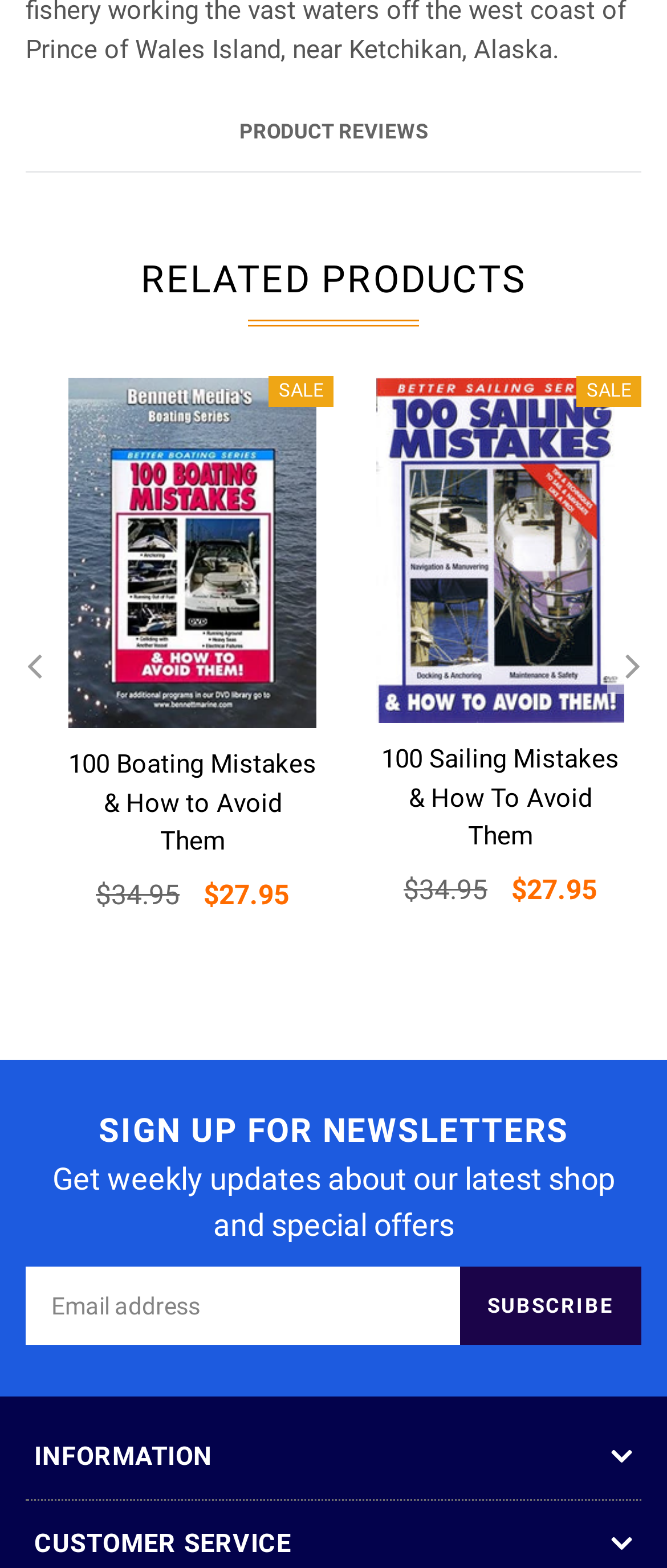How many products are shown on this page?
Provide a detailed and extensive answer to the question.

I counted the number of product options listed on the page, which are '100 Boating Mistakes & How to Avoid Them' and '100 Sailing Mistakes & How To Avoid Them'. Therefore, there are 2 products shown on this page.